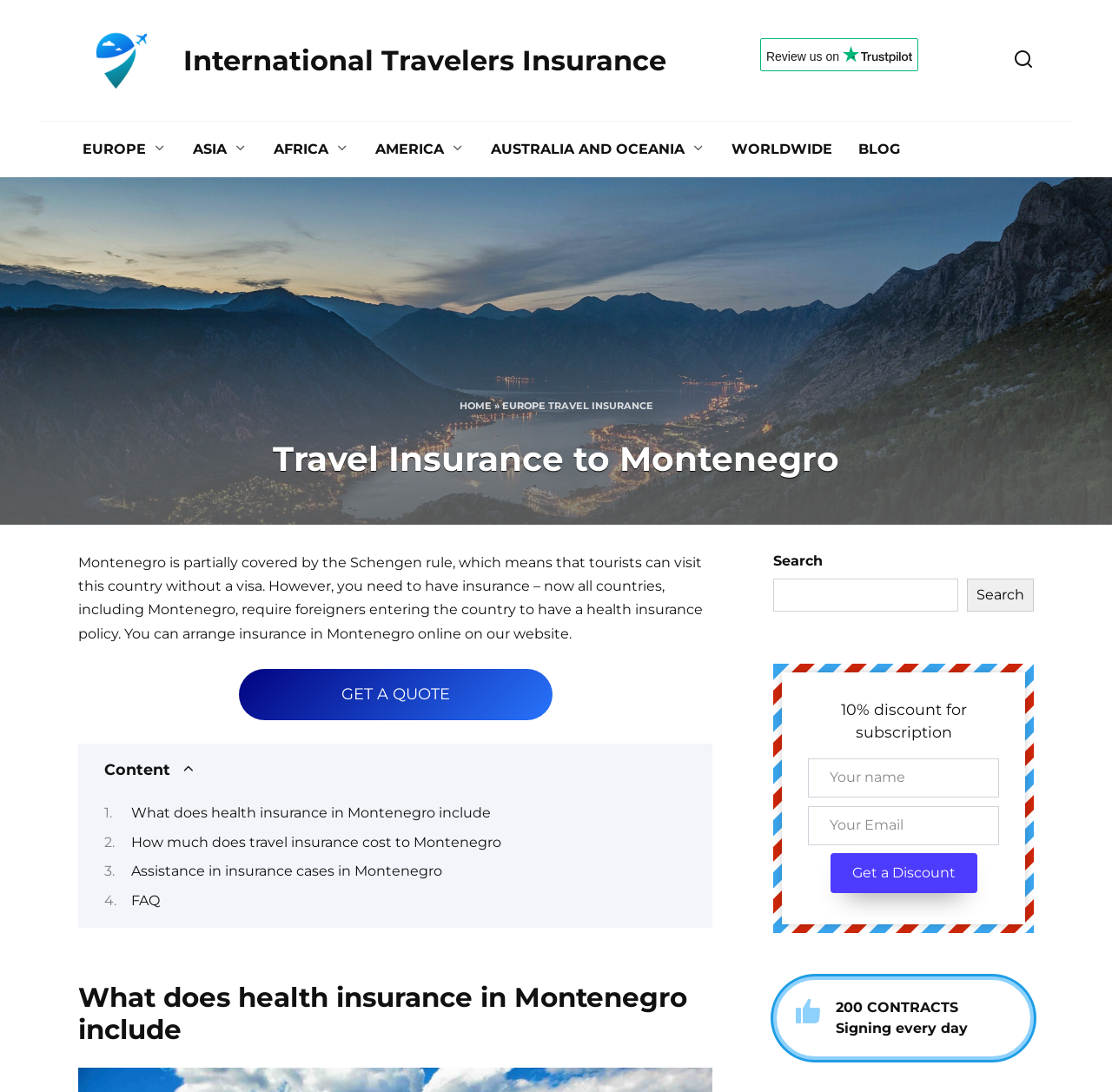Carefully examine the image and provide an in-depth answer to the question: What is required for foreigners entering Montenegro?

According to the webpage's content, Montenegro requires foreigners entering the country to have a health insurance policy, which can be arranged online on this website.